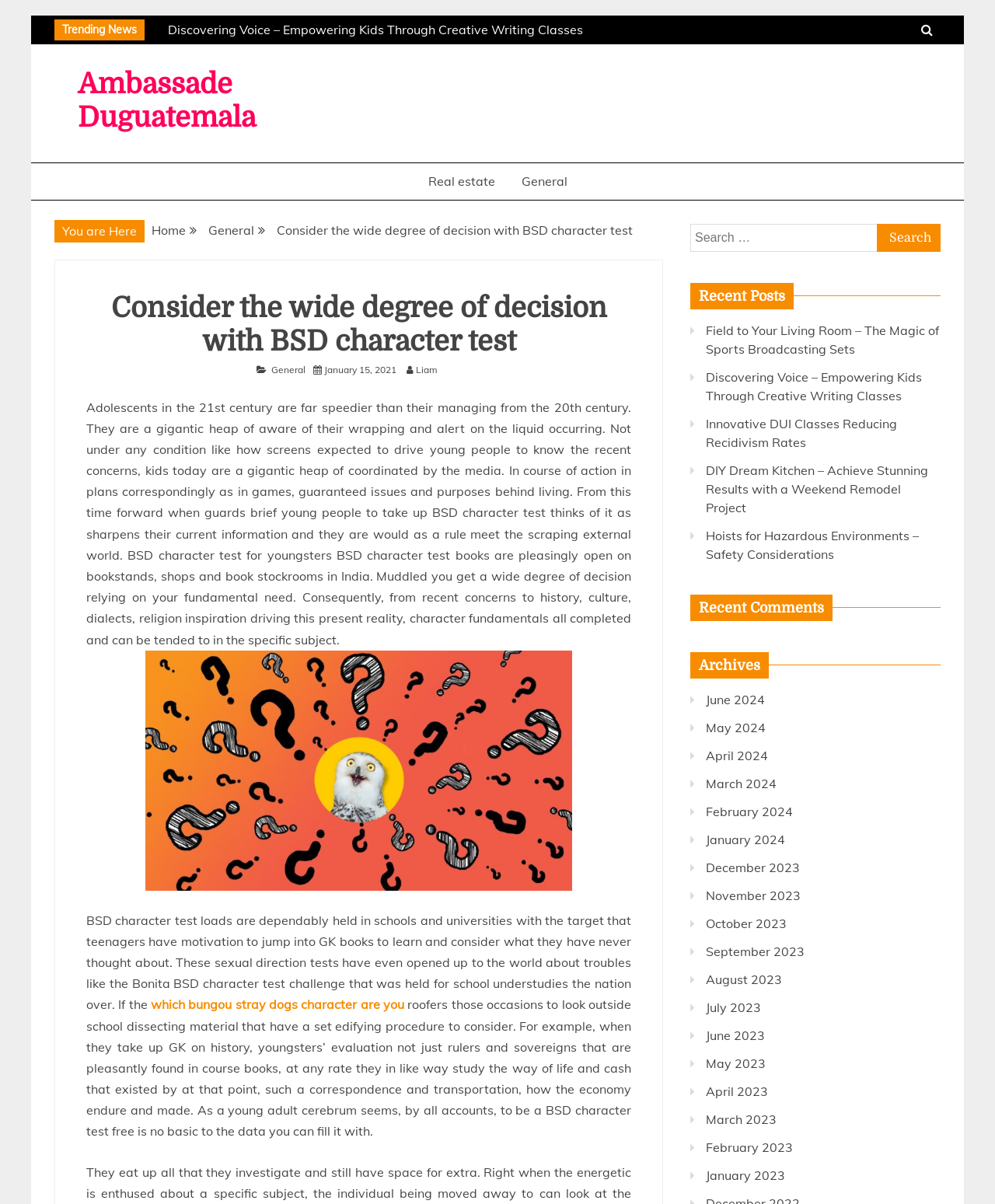Please find the bounding box coordinates of the element that must be clicked to perform the given instruction: "Take the BSD character test". The coordinates should be four float numbers from 0 to 1, i.e., [left, top, right, bottom].

[0.152, 0.828, 0.406, 0.841]